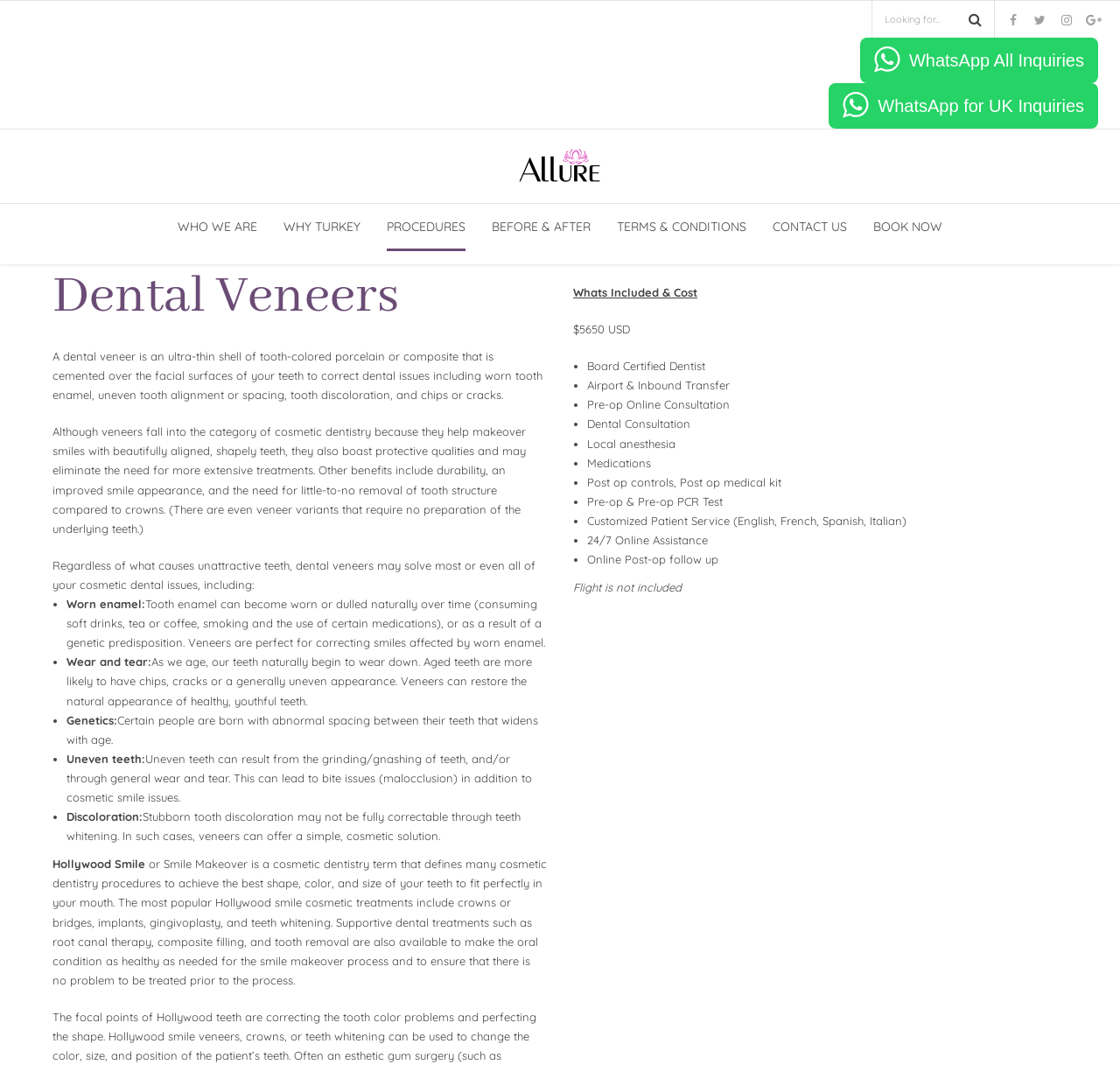Examine the screenshot and answer the question in as much detail as possible: What are the benefits of dental veneers?

According to the webpage, dental veneers not only help makeover smiles with beautifully aligned, shapely teeth but also boast protective qualities and may eliminate the need for more extensive treatments. The benefits of dental veneers include durability, an improved smile appearance, and the need for little-to-no removal of tooth structure compared to crowns.